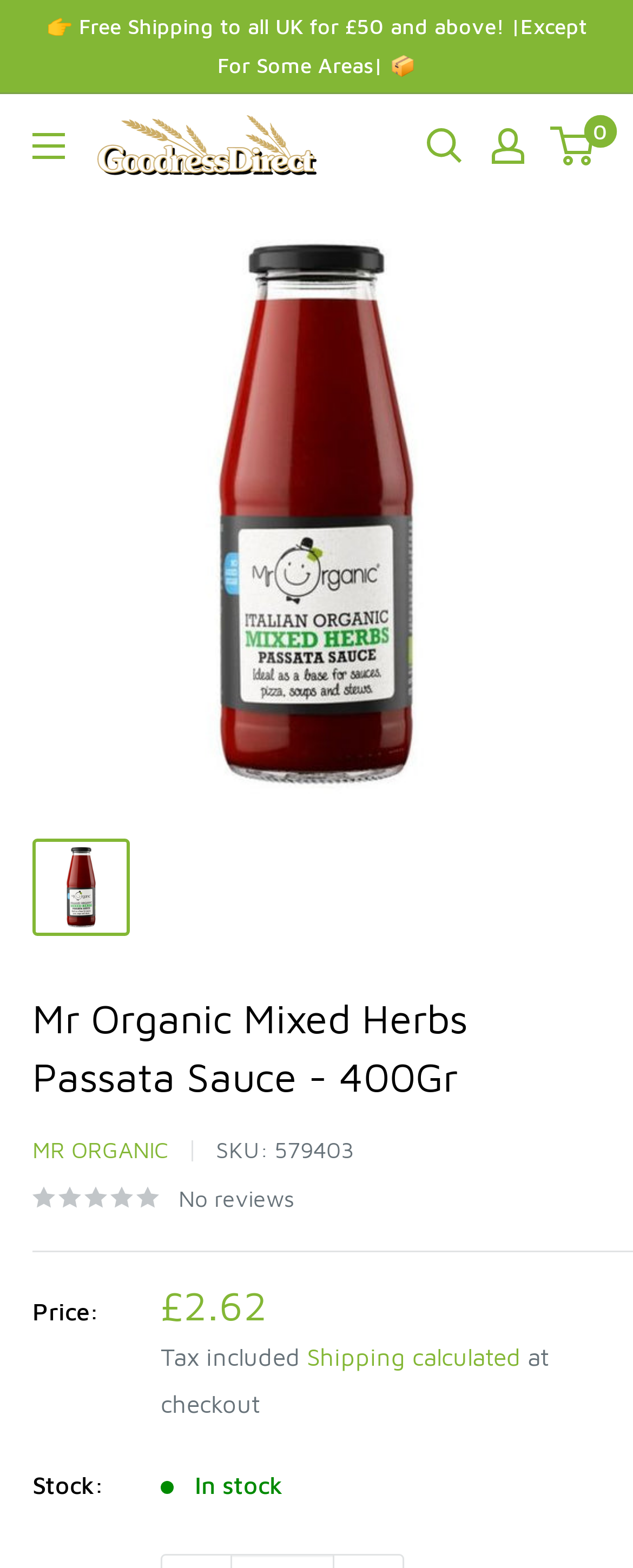Extract the main title from the webpage.

Mr Organic Mixed Herbs Passata Sauce - 400Gr